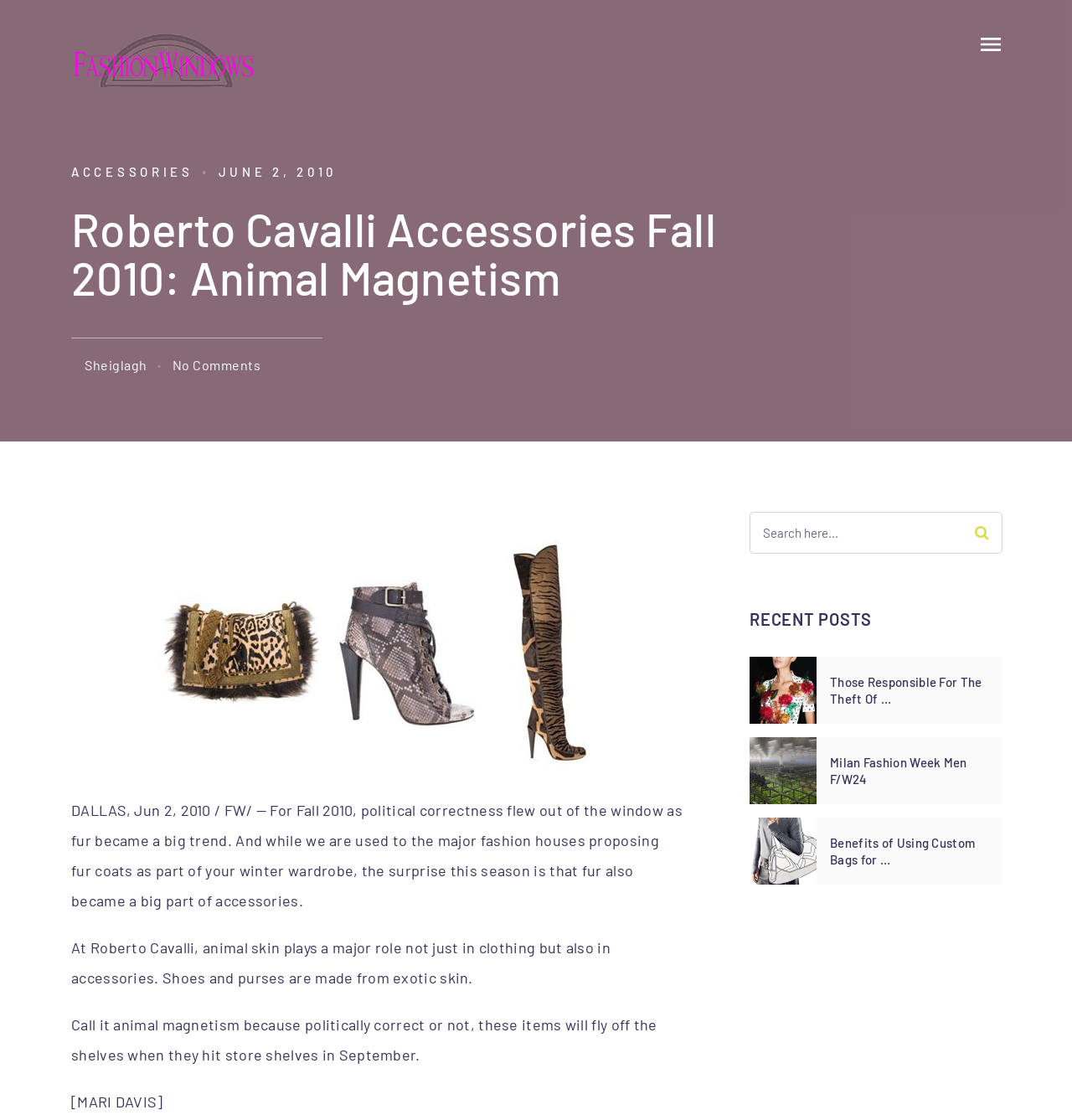Identify and extract the main heading of the webpage.

Roberto Cavalli Accessories Fall 2010: Animal Magnetism